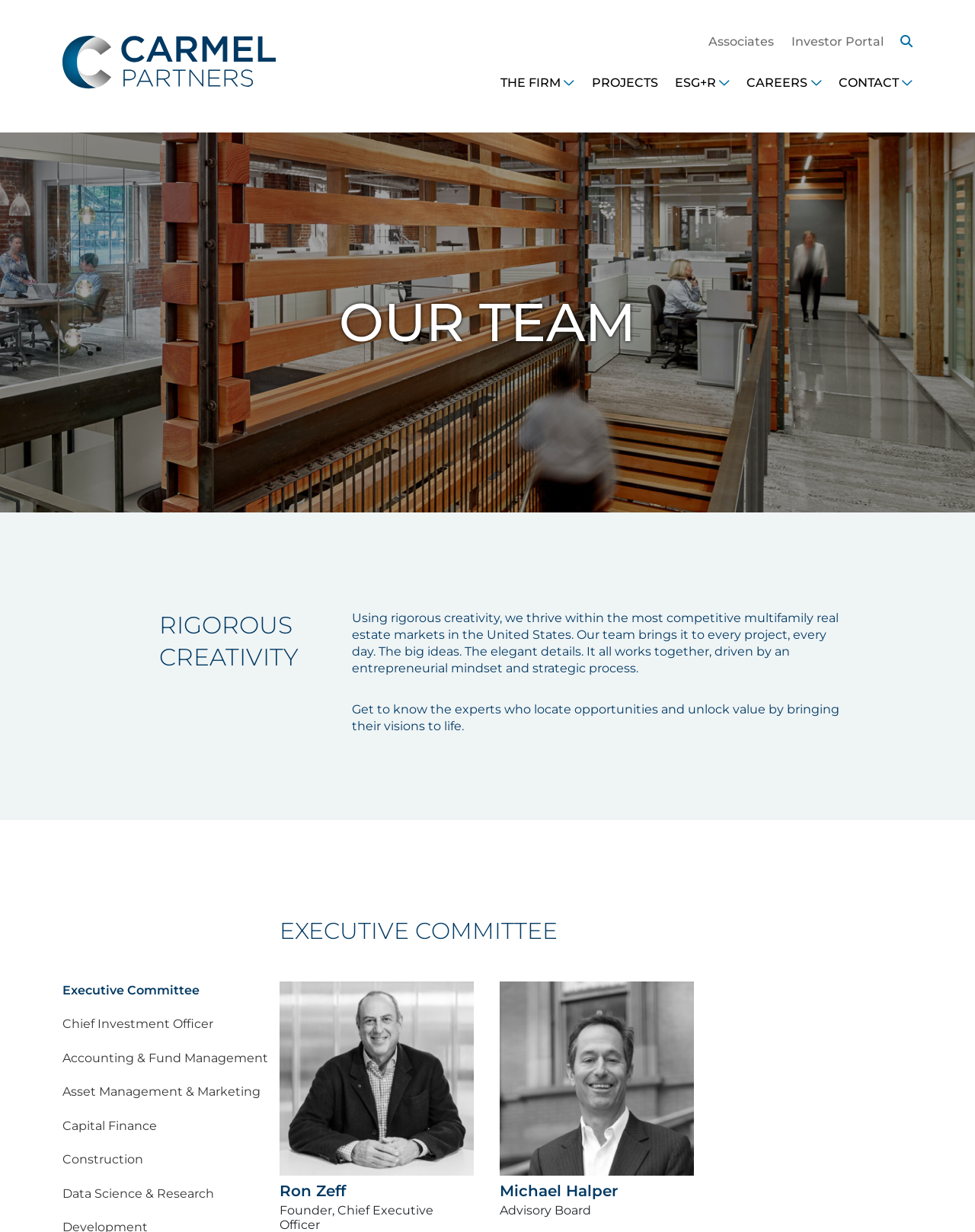Please determine the bounding box coordinates of the clickable area required to carry out the following instruction: "Explore PROJECTS". The coordinates must be four float numbers between 0 and 1, represented as [left, top, right, bottom].

[0.607, 0.055, 0.692, 0.08]